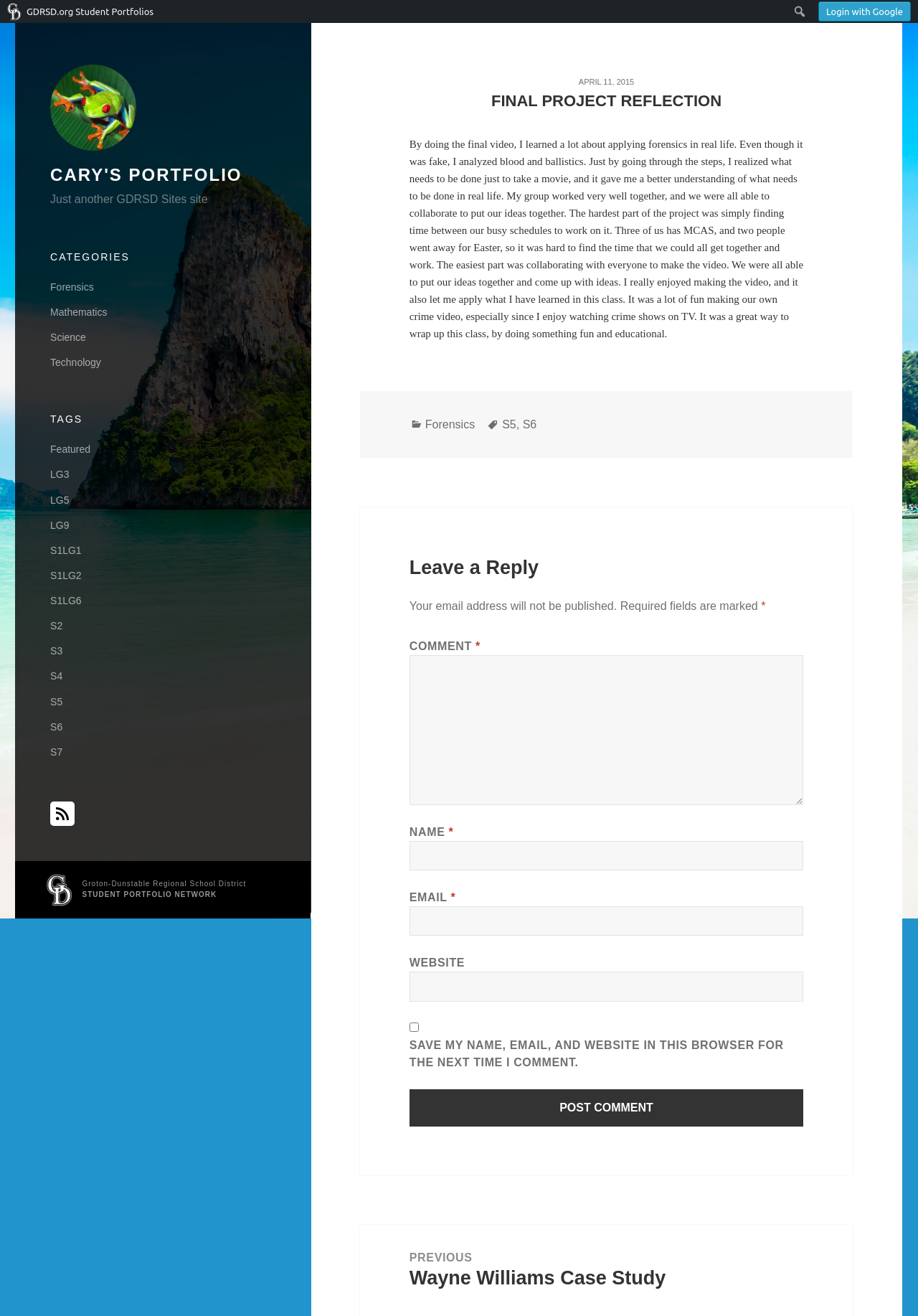What is the author of the article?
Please give a detailed and elaborate answer to the question based on the image.

The author of the article can be inferred from the title 'Final Project Reflection – Cary's Portfolio' and the context of the webpage, which appears to be a personal portfolio or blog.